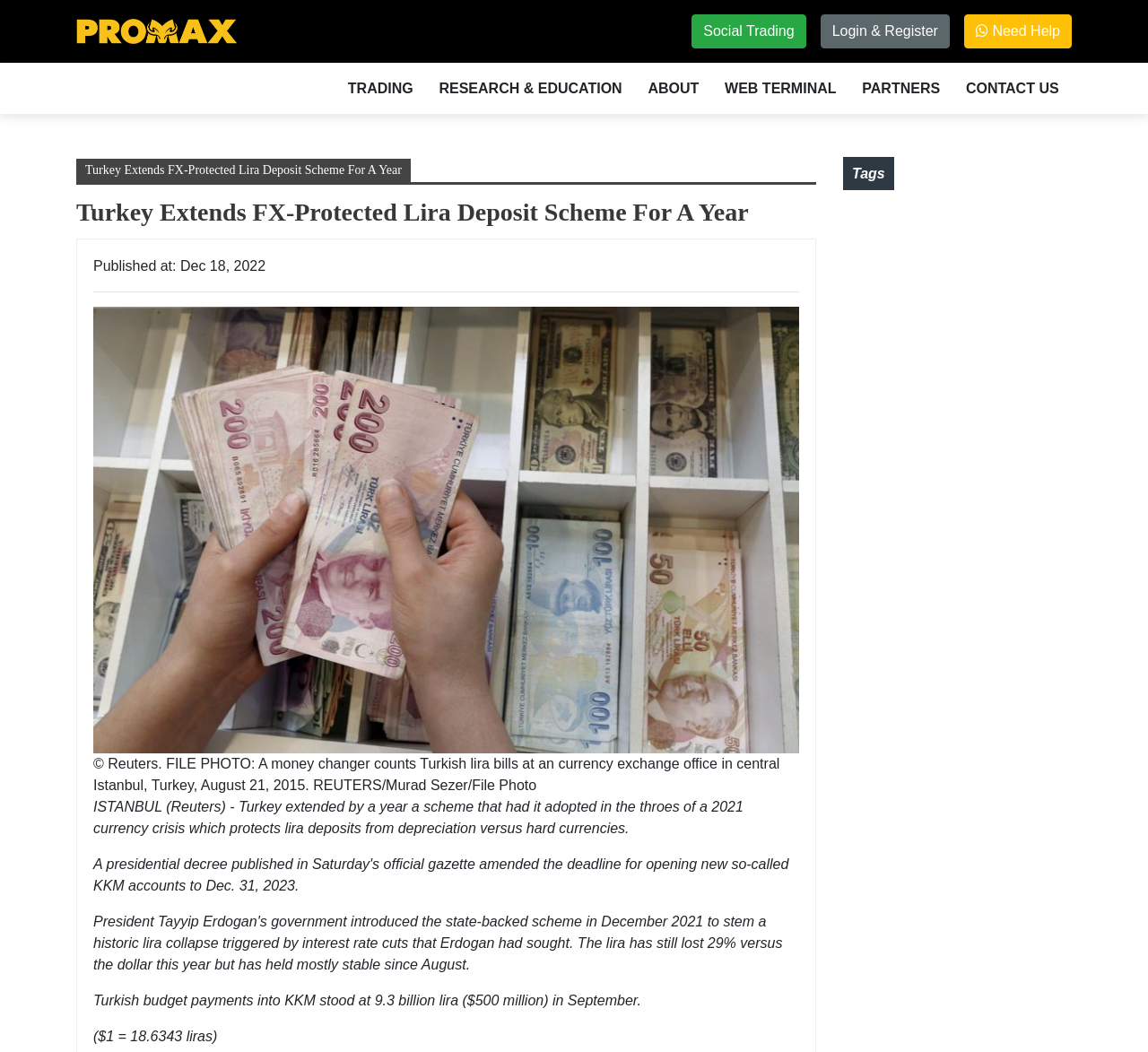Indicate the bounding box coordinates of the element that needs to be clicked to satisfy the following instruction: "Click on Social Trading". The coordinates should be four float numbers between 0 and 1, i.e., [left, top, right, bottom].

[0.613, 0.022, 0.692, 0.037]